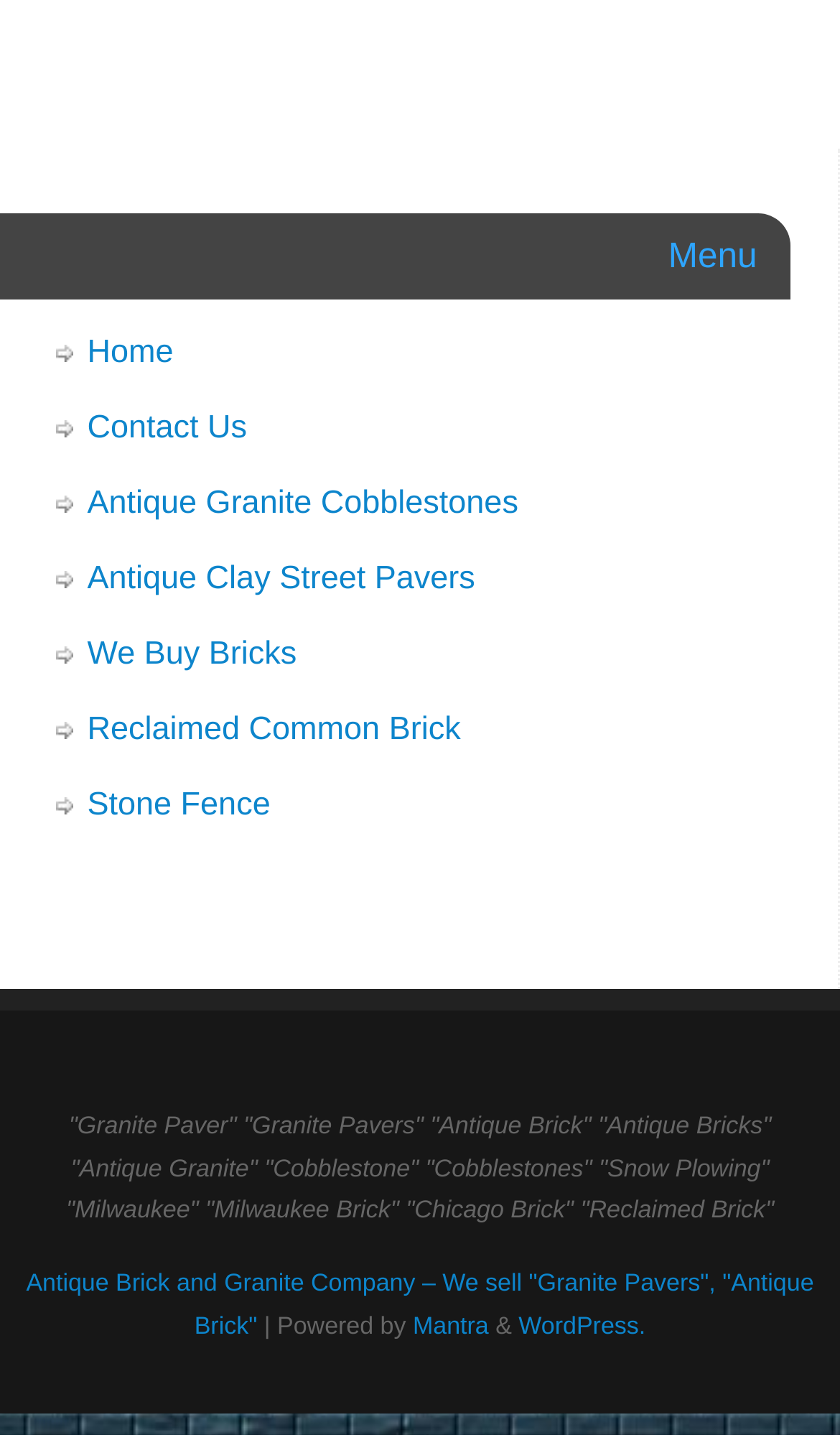Locate the bounding box coordinates of the item that should be clicked to fulfill the instruction: "go to home page".

[0.104, 0.233, 0.206, 0.258]